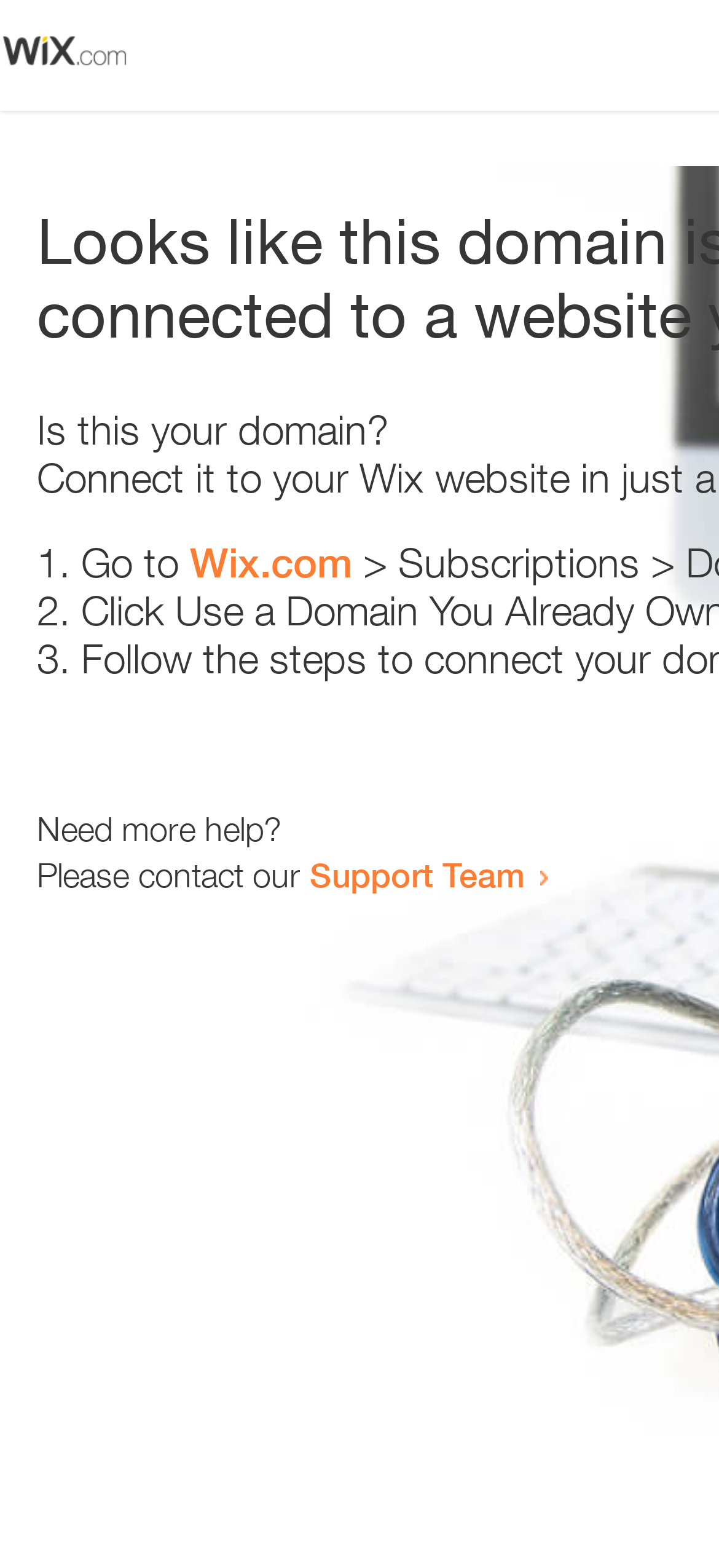Given the following UI element description: "name="search" placeholder="Search what you want"", find the bounding box coordinates in the webpage screenshot.

None